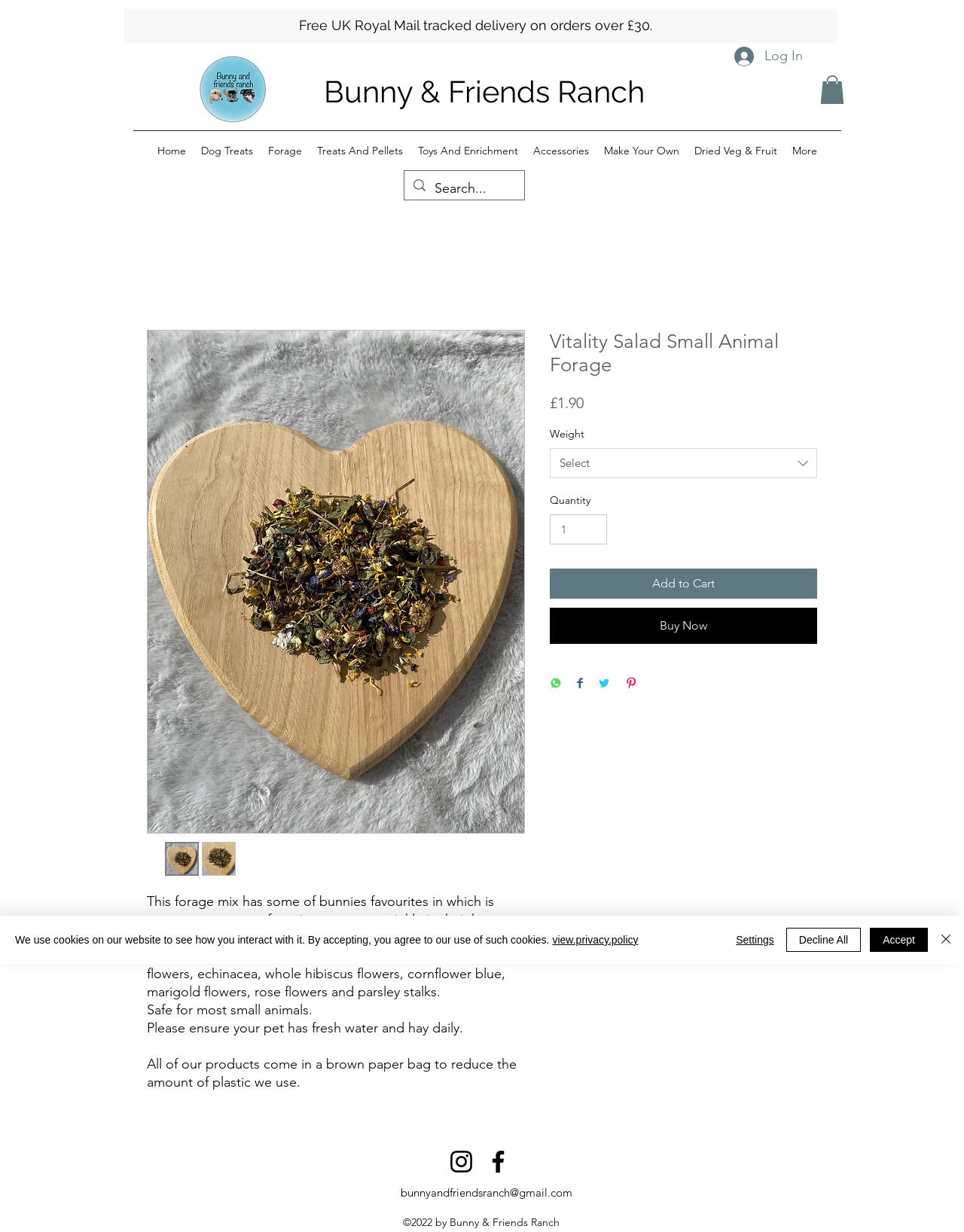What is the name of the forage mix?
Give a single word or phrase as your answer by examining the image.

Vitality Salad Small Animal Forage